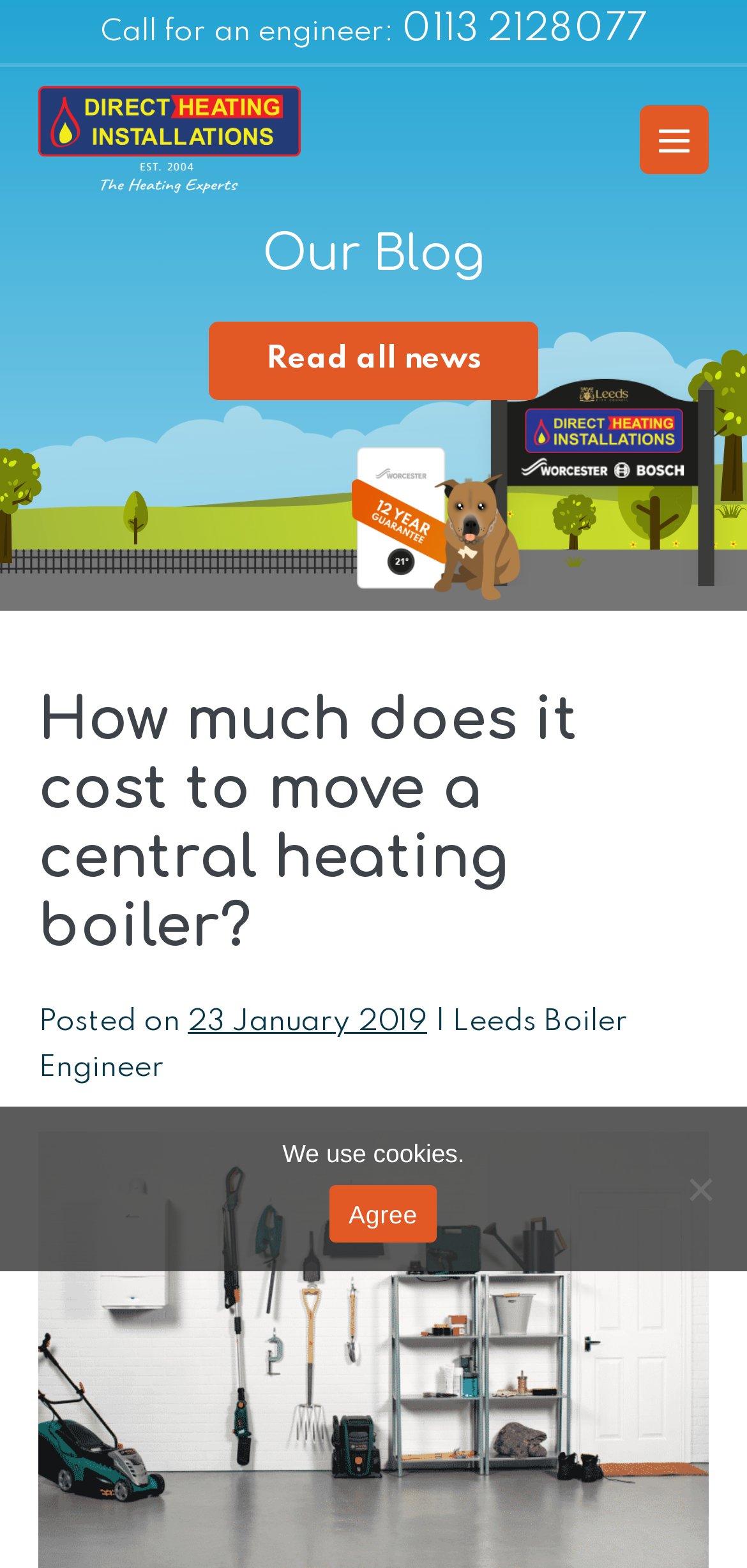What is the topic of the blog post?
From the screenshot, supply a one-word or short-phrase answer.

Moving a central heating boiler